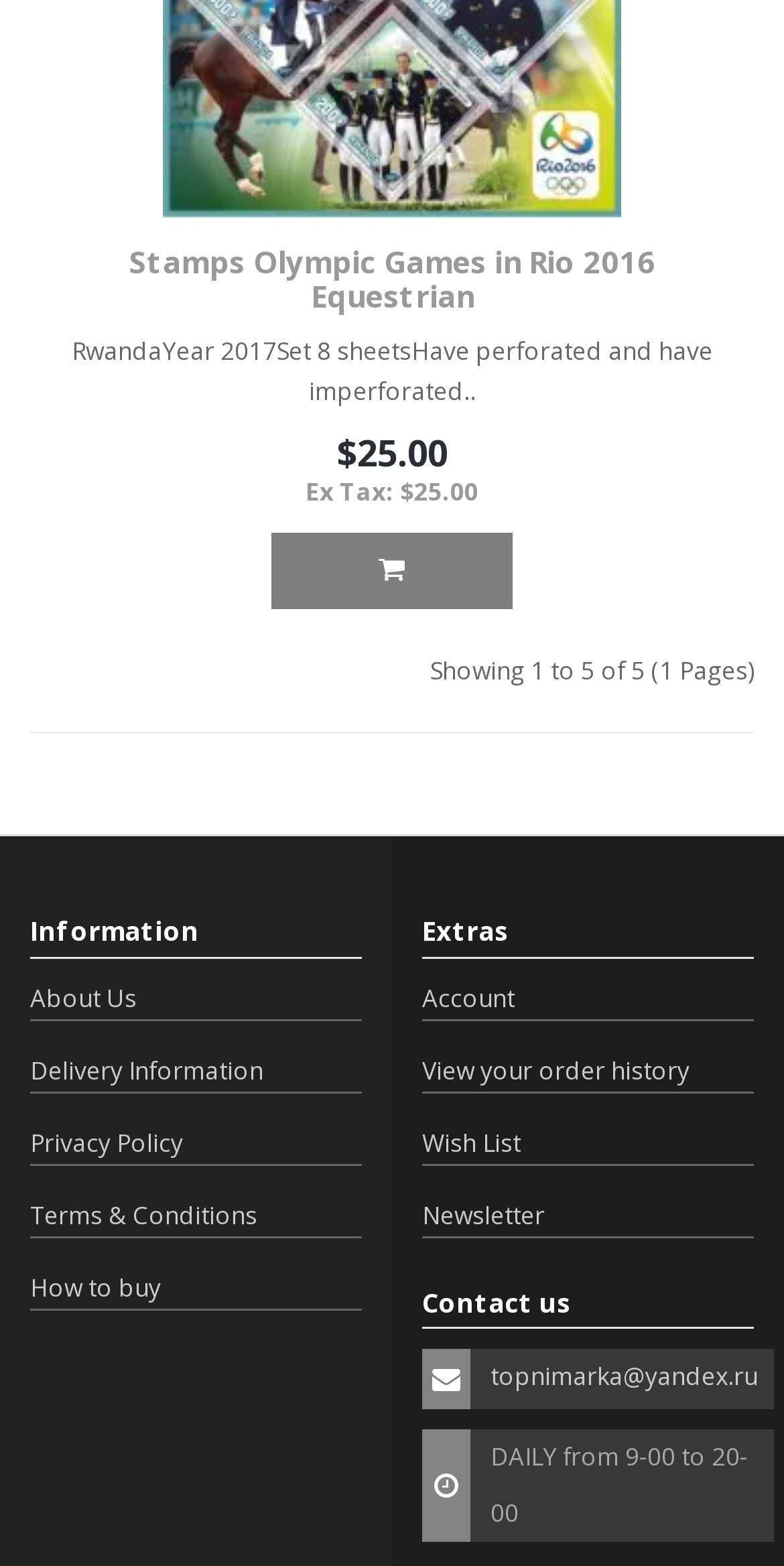Provide a brief response to the question below using a single word or phrase: 
What are the operating hours for contact?

DAILY from 9-00 to 20-00